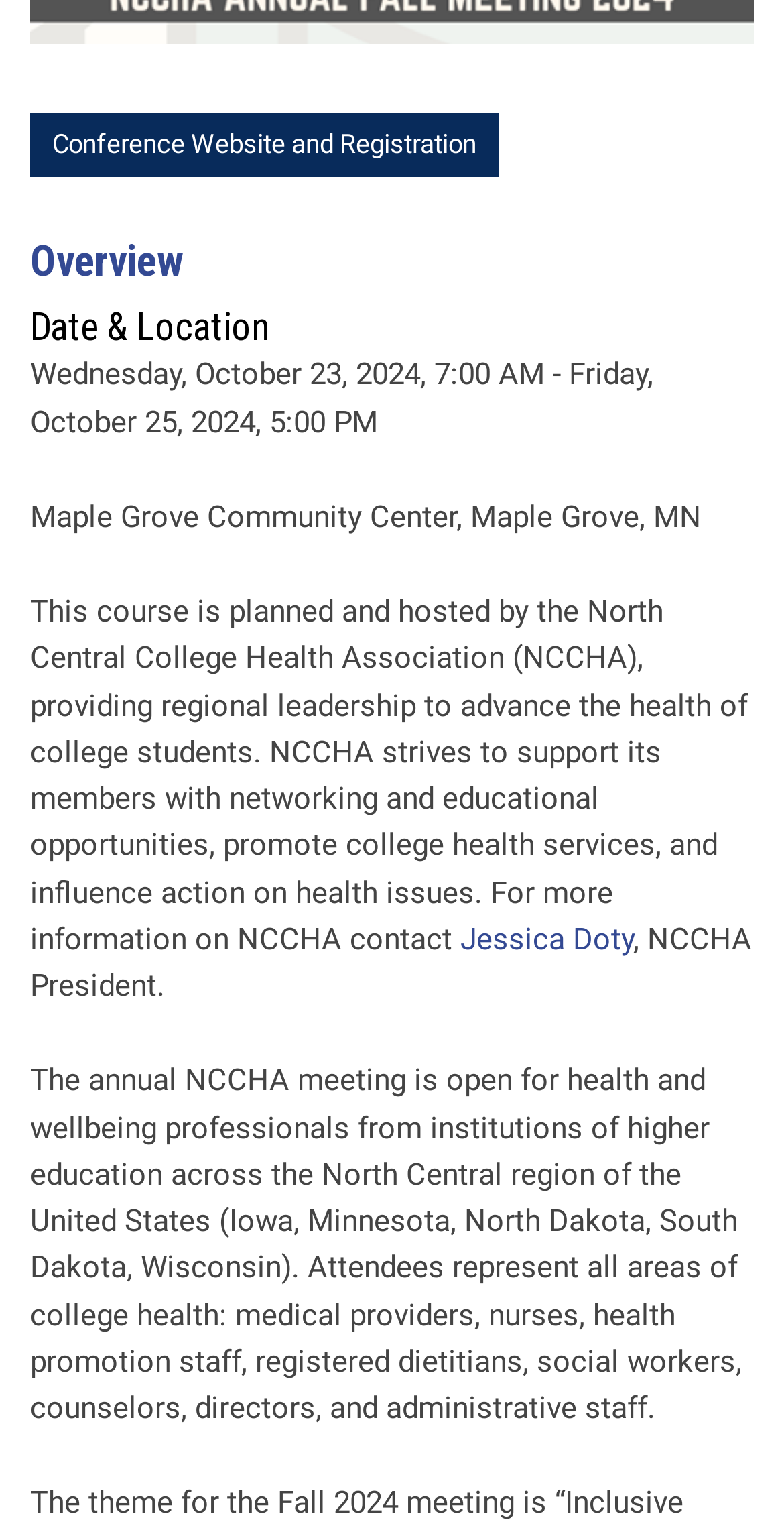Who can attend the NCCHA meeting?
Refer to the image and give a detailed answer to the question.

I found the attendees of the NCCHA meeting by looking at the text that states 'The annual NCCHA meeting is open for health and wellbeing professionals from institutions of higher education across the North Central region of the United States'.